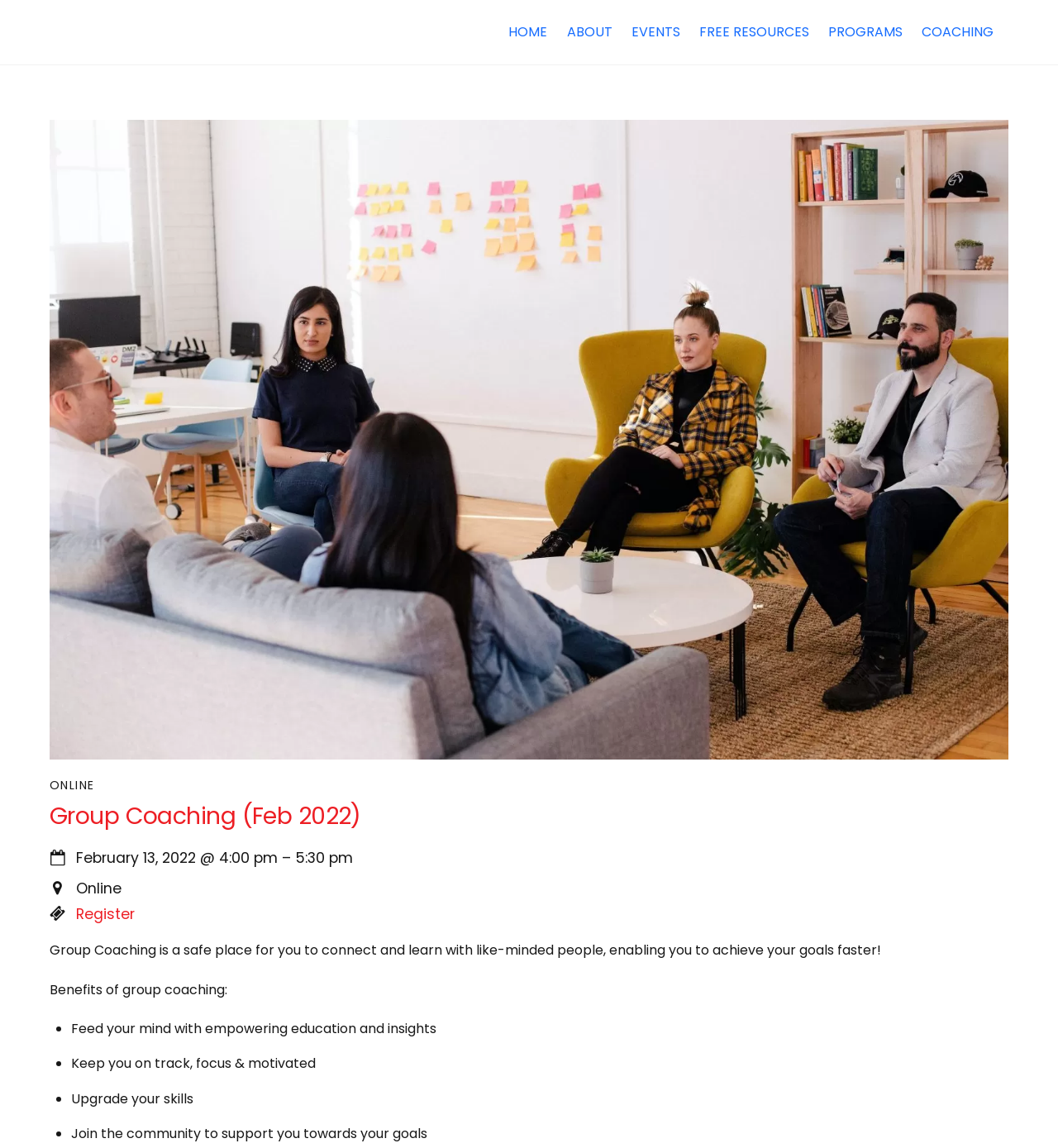What is the event title?
Answer the question with as much detail as possible.

I found the event title by looking at the heading element that says 'Group Coaching (Feb 2022)' which is located below the navigation links and above the event details.